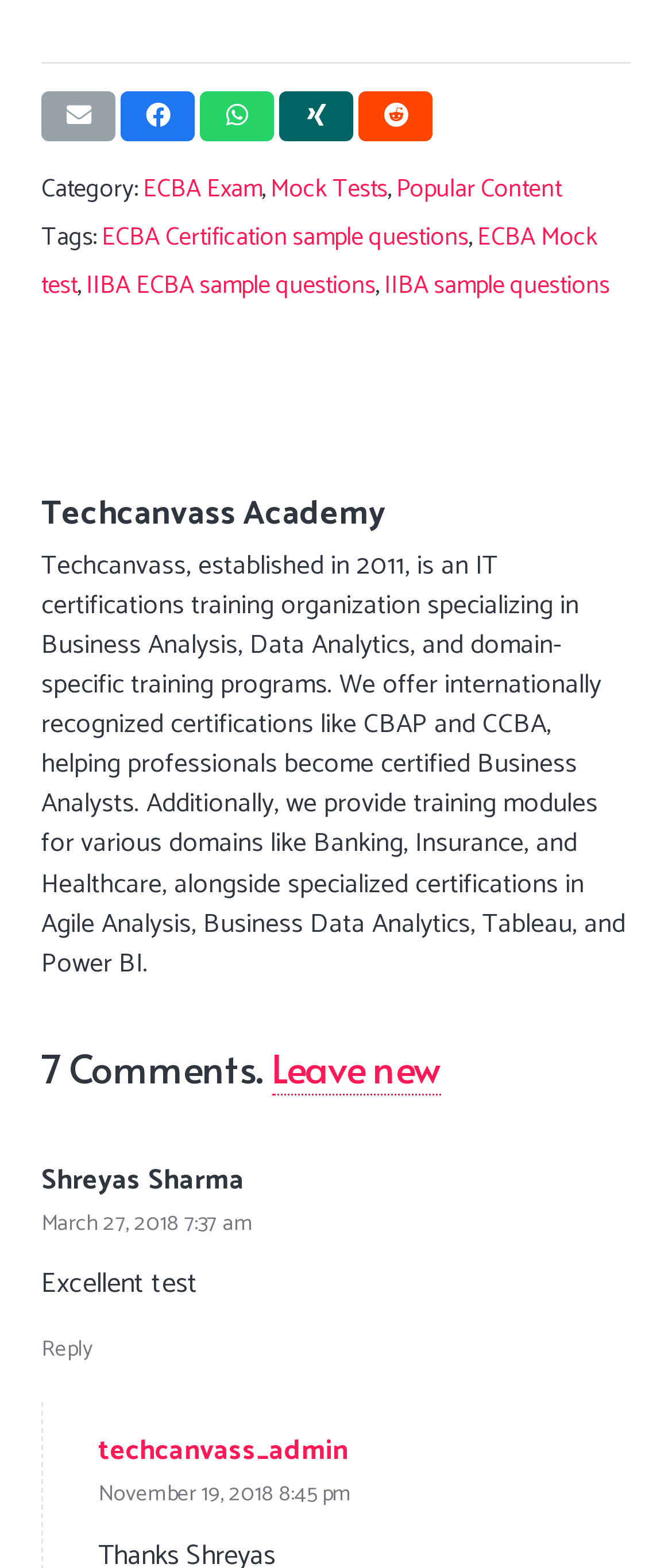How many comments are there on this webpage?
Please provide a single word or phrase as your answer based on the image.

7